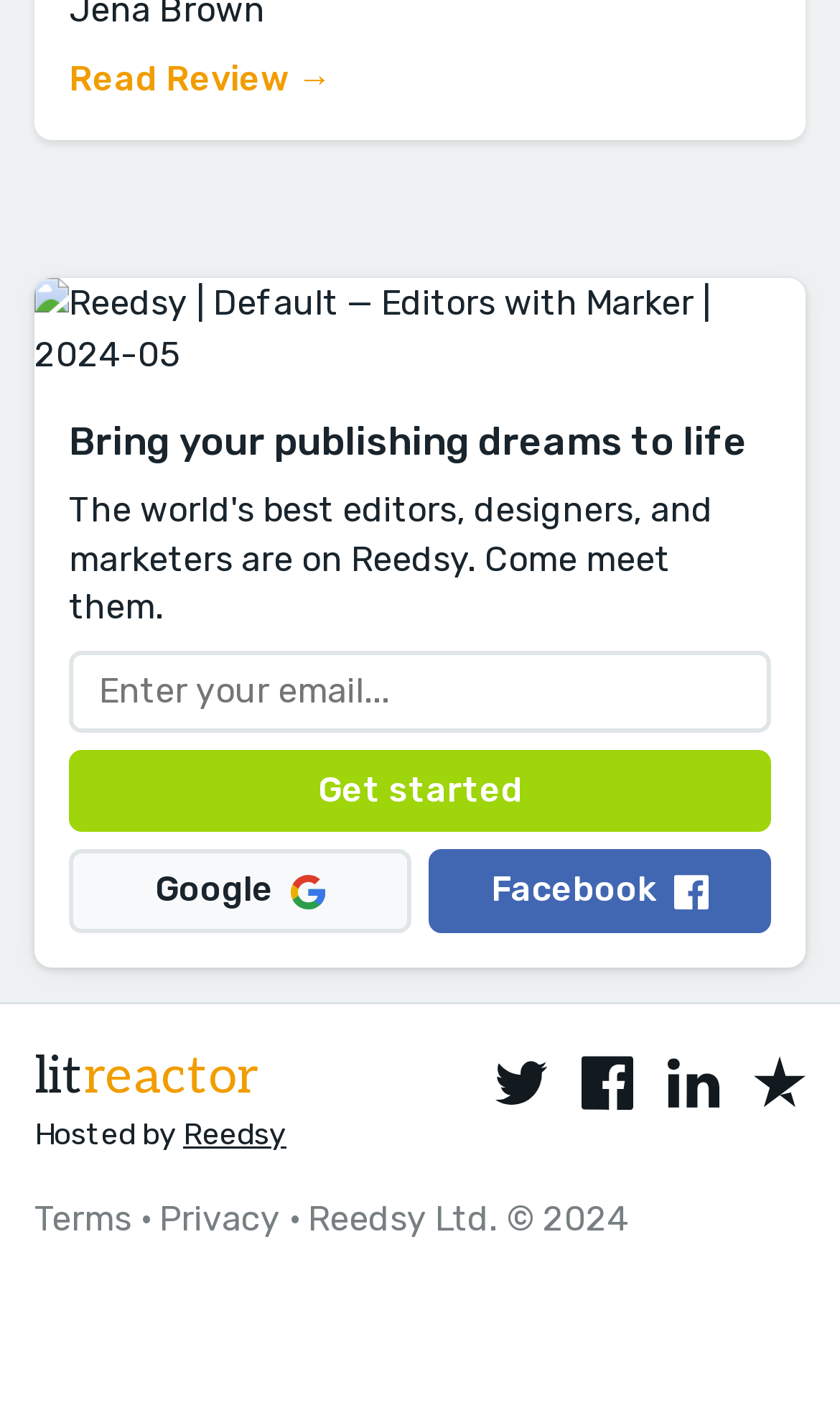Identify the bounding box coordinates of the clickable region required to complete the instruction: "Click on Aloha Snackbar". The coordinates should be given as four float numbers within the range of 0 and 1, i.e., [left, top, right, bottom].

None